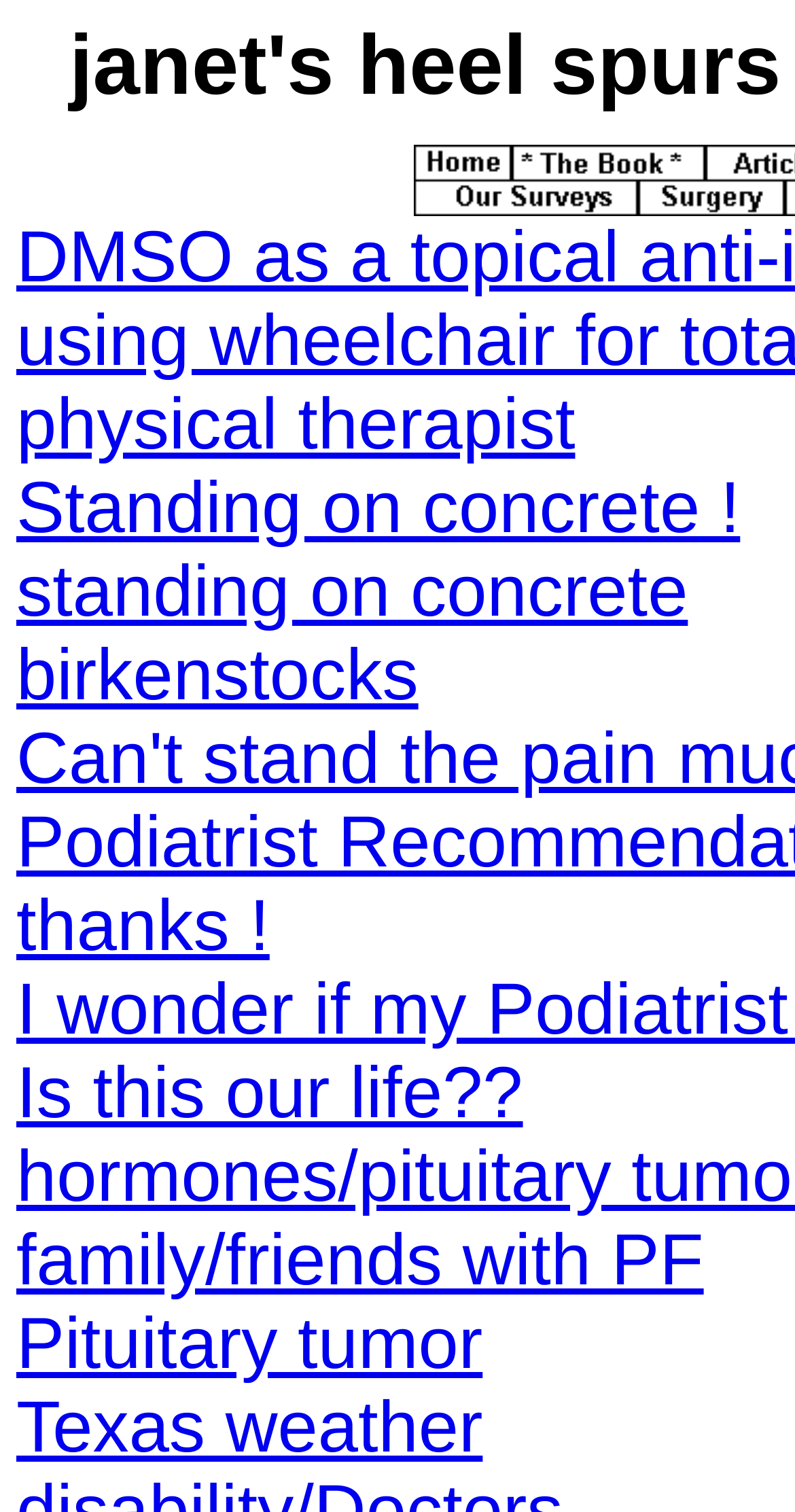Provide your answer in one word or a succinct phrase for the question: 
What is the first link on the webpage?

physical therapist